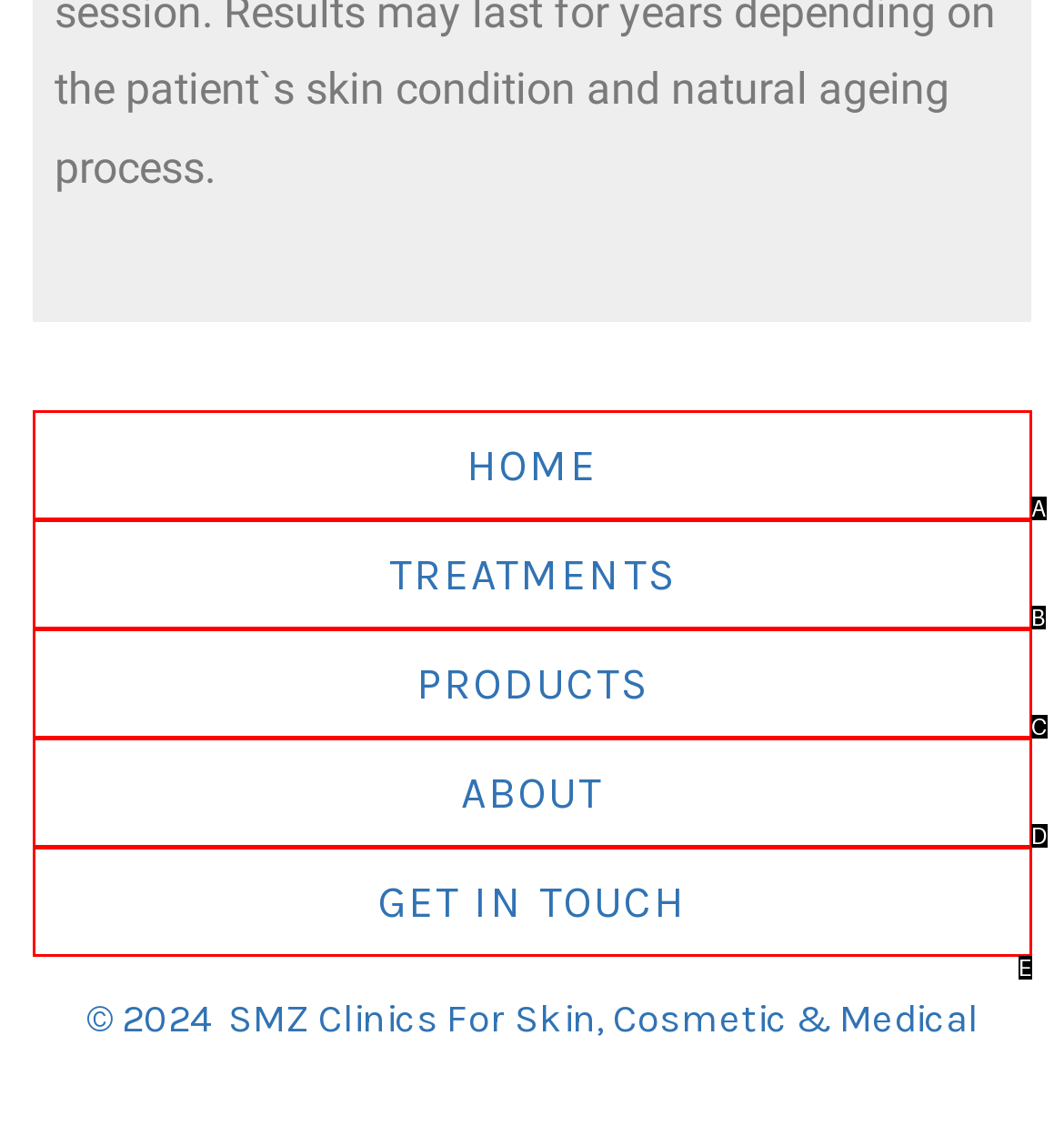Determine which HTML element best fits the description: Get in Touch
Answer directly with the letter of the matching option from the available choices.

E